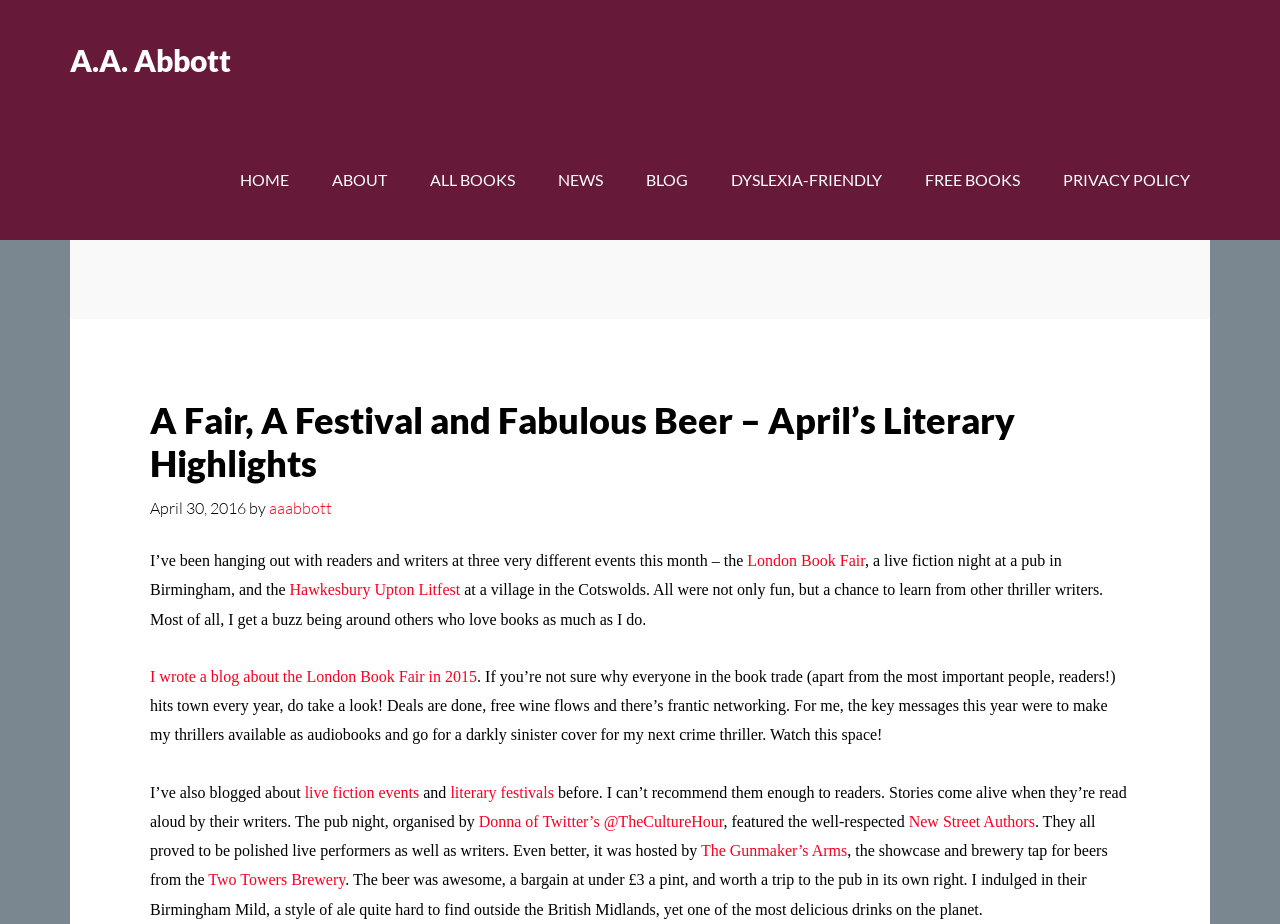What is the name of the pub mentioned in the blog post?
From the screenshot, supply a one-word or short-phrase answer.

The Gunmaker’s Arms